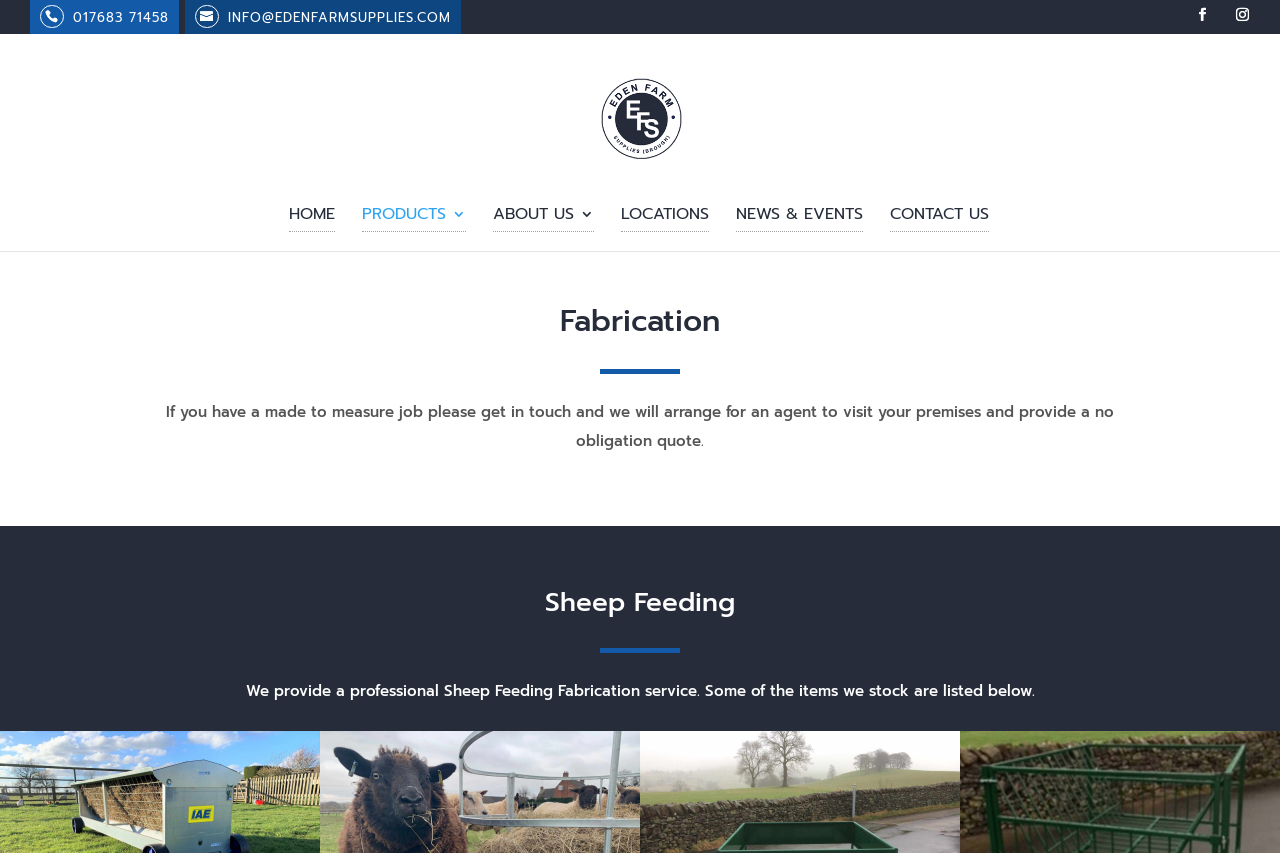Find the bounding box coordinates of the clickable element required to execute the following instruction: "Learn about fabrication services". Provide the coordinates as four float numbers between 0 and 1, i.e., [left, top, right, bottom].

[0.117, 0.354, 0.883, 0.412]